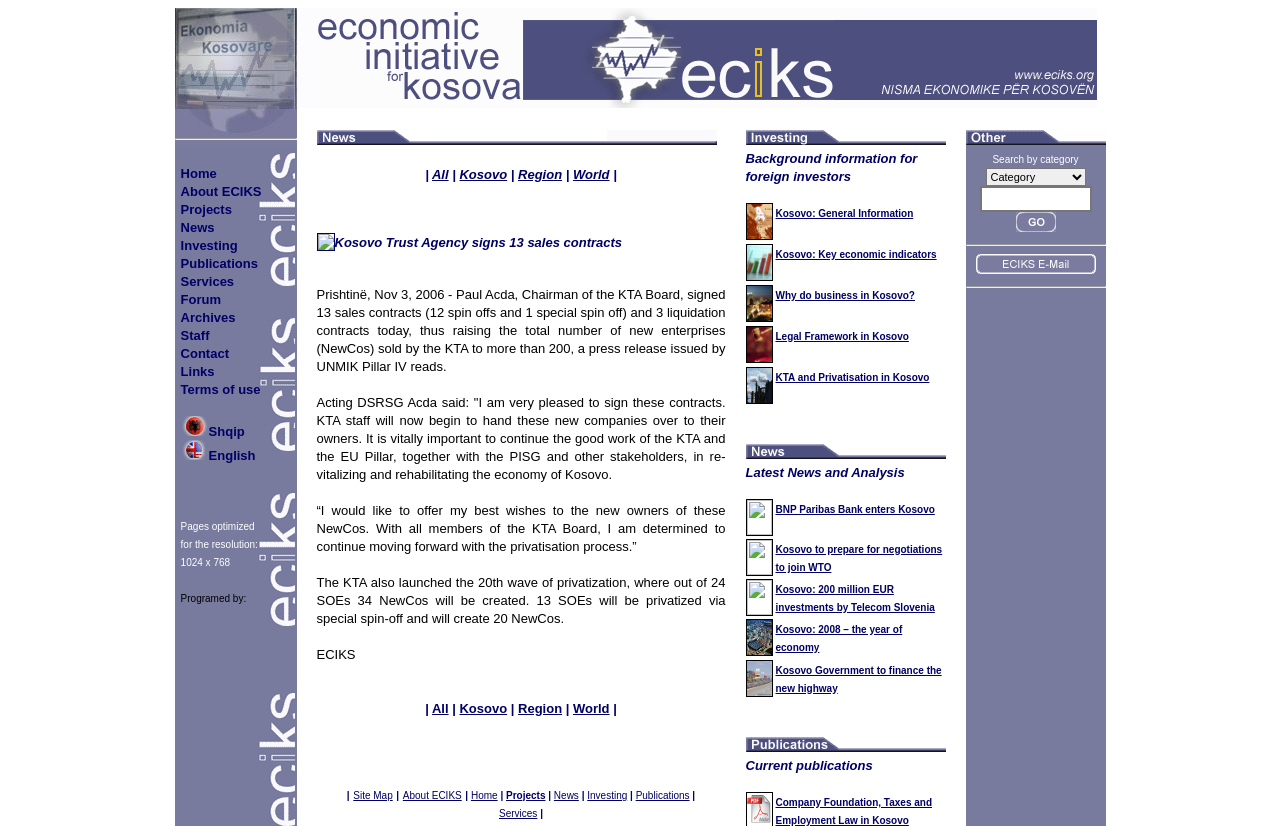Create a full and detailed caption for the entire webpage.

The webpage is about the Economic Initiative for Kosovo (ECIKS), an organization supporting the economic development and foreign investments in Kosovo. At the top, there is a horizontal separator line. Below it, there is a layout table with two columns. The left column contains a menu with links to various pages, including Home, About ECIKS, Projects, News, Investing, Publications, Services, Forum, Archives, Staff, Contact, Links, and Terms of use. There are also two flags, one for Shqip and one for English, indicating language options. Additionally, there is a section with text about the webpage's resolution and a note about the programmer.

In the right column, there is a large section dedicated to news articles about Kosovo's economy and business. The first article is about the Kosovo Trust Agency signing 13 sales contracts, with a brief summary and a photo. The article is followed by a horizontal separator line, and then there are links to other news articles, categorized by region, including All, Kosovo, Region, and World. At the bottom of the page, there is a footer section with links to the Site Map, About ECIKS, Home, Projects, News, Investing, Publications, Services, and other pages. There are also two images, one at the top right corner and another at the bottom right corner.